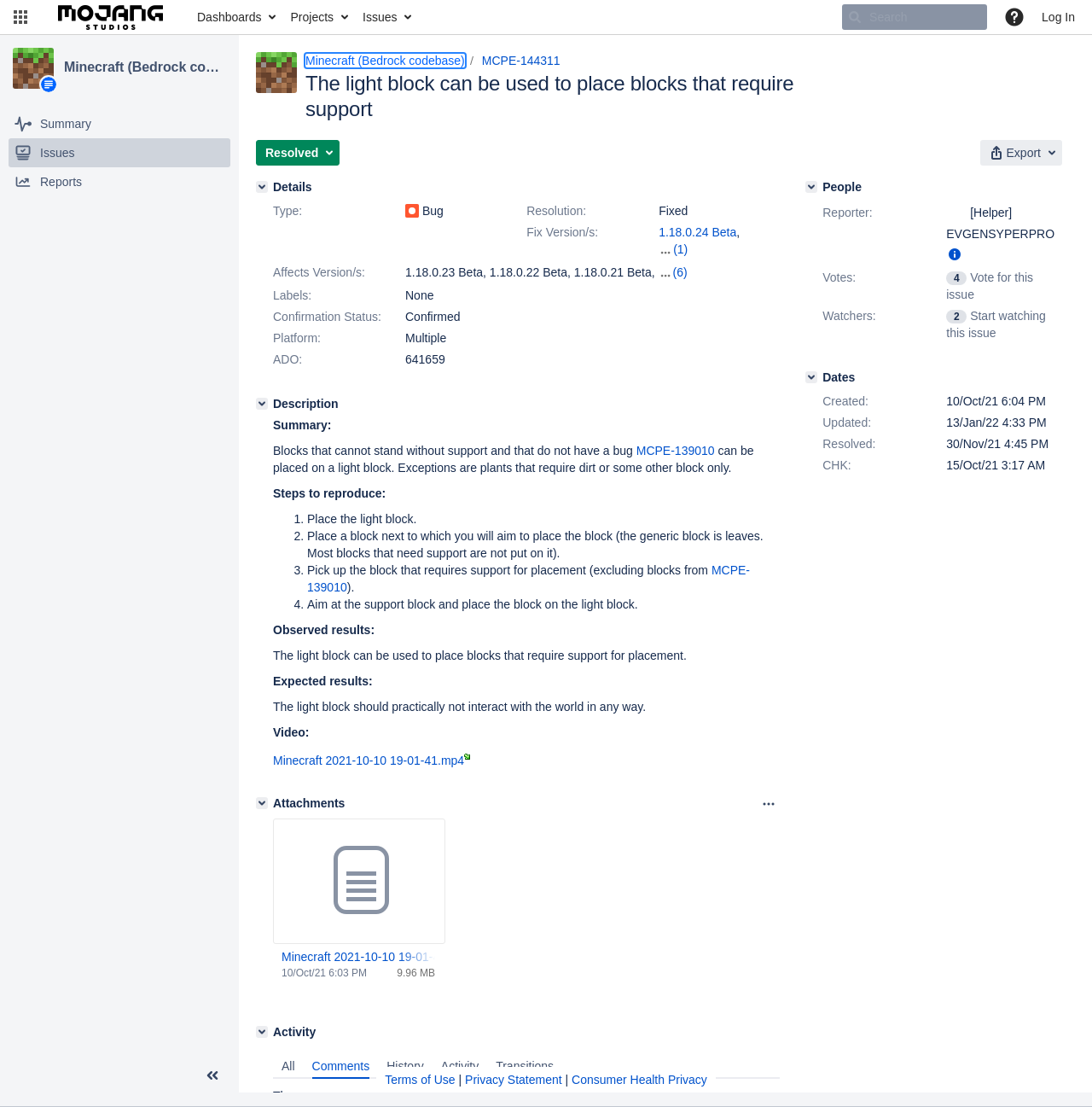Locate the bounding box coordinates of the clickable area to execute the instruction: "View project details". Provide the coordinates as four float numbers between 0 and 1, represented as [left, top, right, bottom].

[0.234, 0.047, 0.272, 0.084]